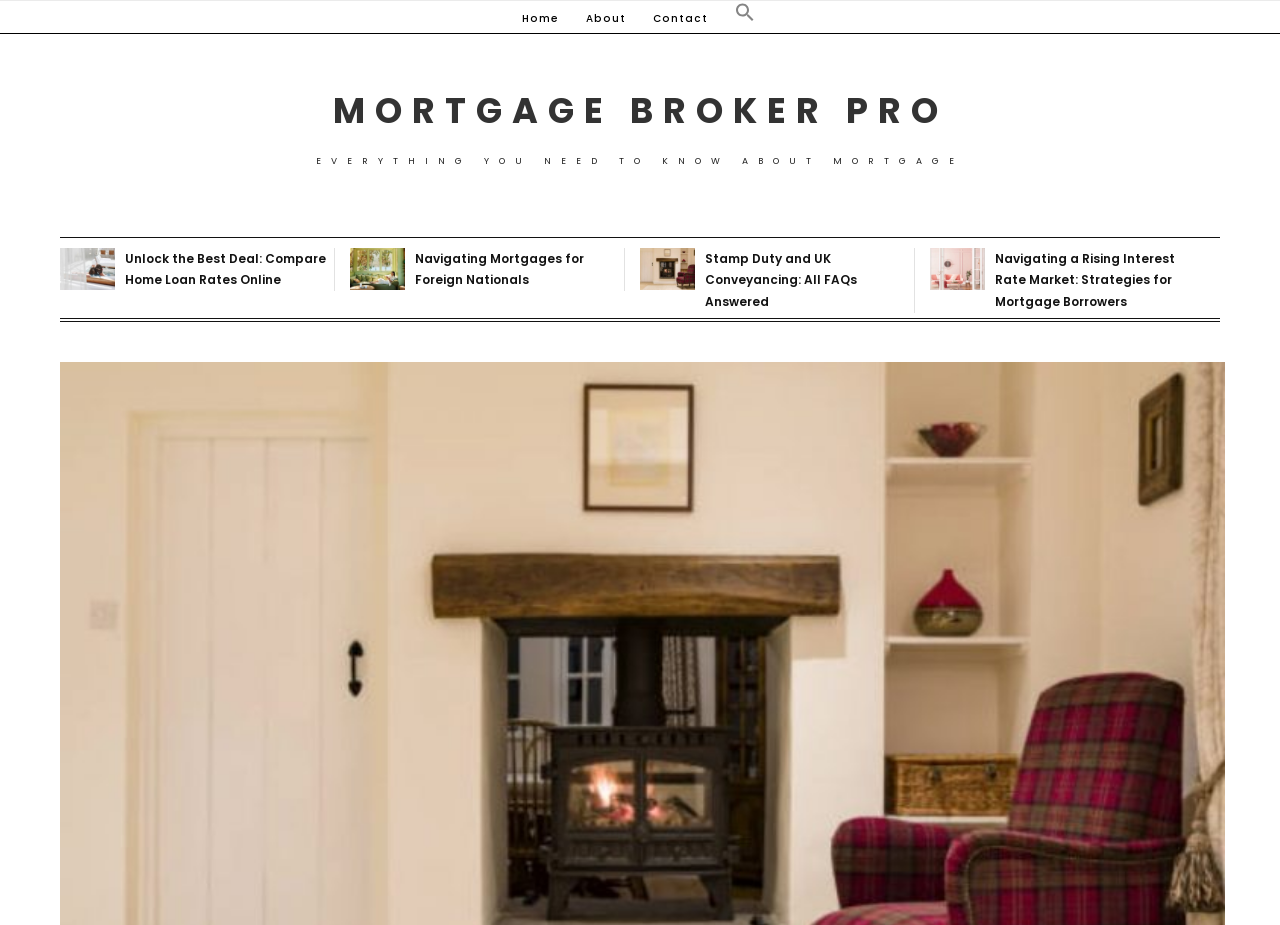Please identify the bounding box coordinates of the area that needs to be clicked to fulfill the following instruction: "go to home page."

[0.407, 0.002, 0.436, 0.038]